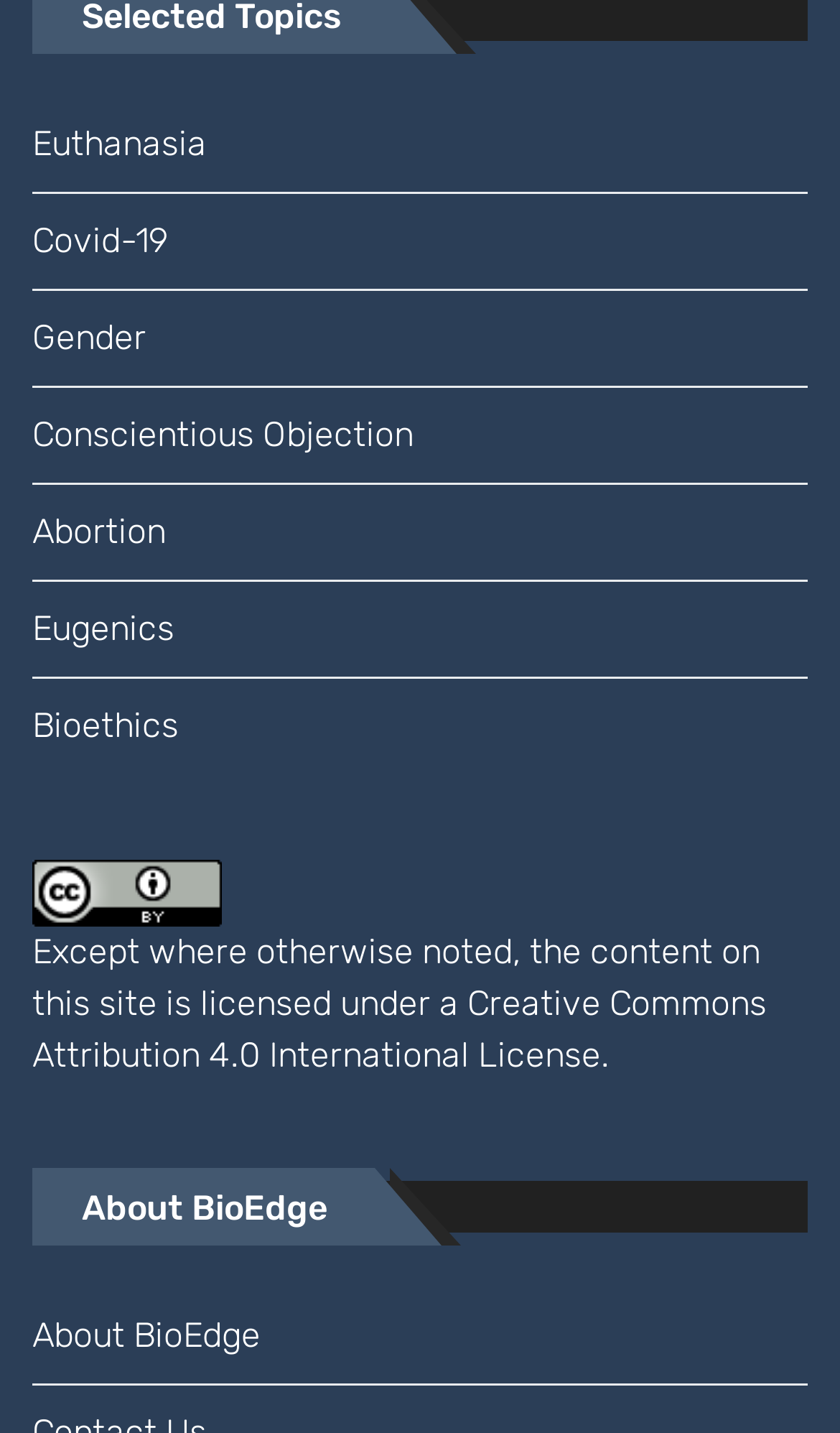What is the purpose of the image on the bottom left?
Please provide a comprehensive answer based on the contents of the image.

The image on the bottom left is accompanied by a link that says 'Creative Commons License', which suggests that the image is related to the license under which the content on this site is published.